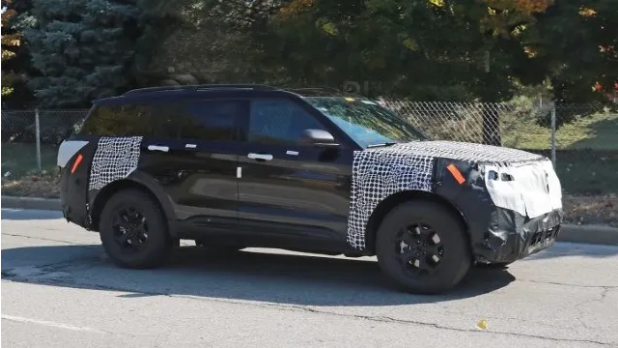Elaborate on the various elements present in the image.

This image features a camouflaged prototype of the 2024 Ford Explorer Timberline captured in a testing environment. The SUV displays a sleek black exterior adorned with distinctive white camouflage patterns designed to obscure its design details during the testing phase. Notable design elements include rugged wheels and updated styling cues reminiscent of the ST variant, hinting at performance enhancements. This prototype suggests significant aesthetic modifications, especially in the front bumper and lower fascia, which are designed for improved approach angles. The vehicle is positioned on a street, surrounded by lush greenery, indicating an urban test drive scenario. The upcoming 2024 Ford Explorer Timberline aims to blend modern styling with robust capabilities, setting the stage for its anticipated release.